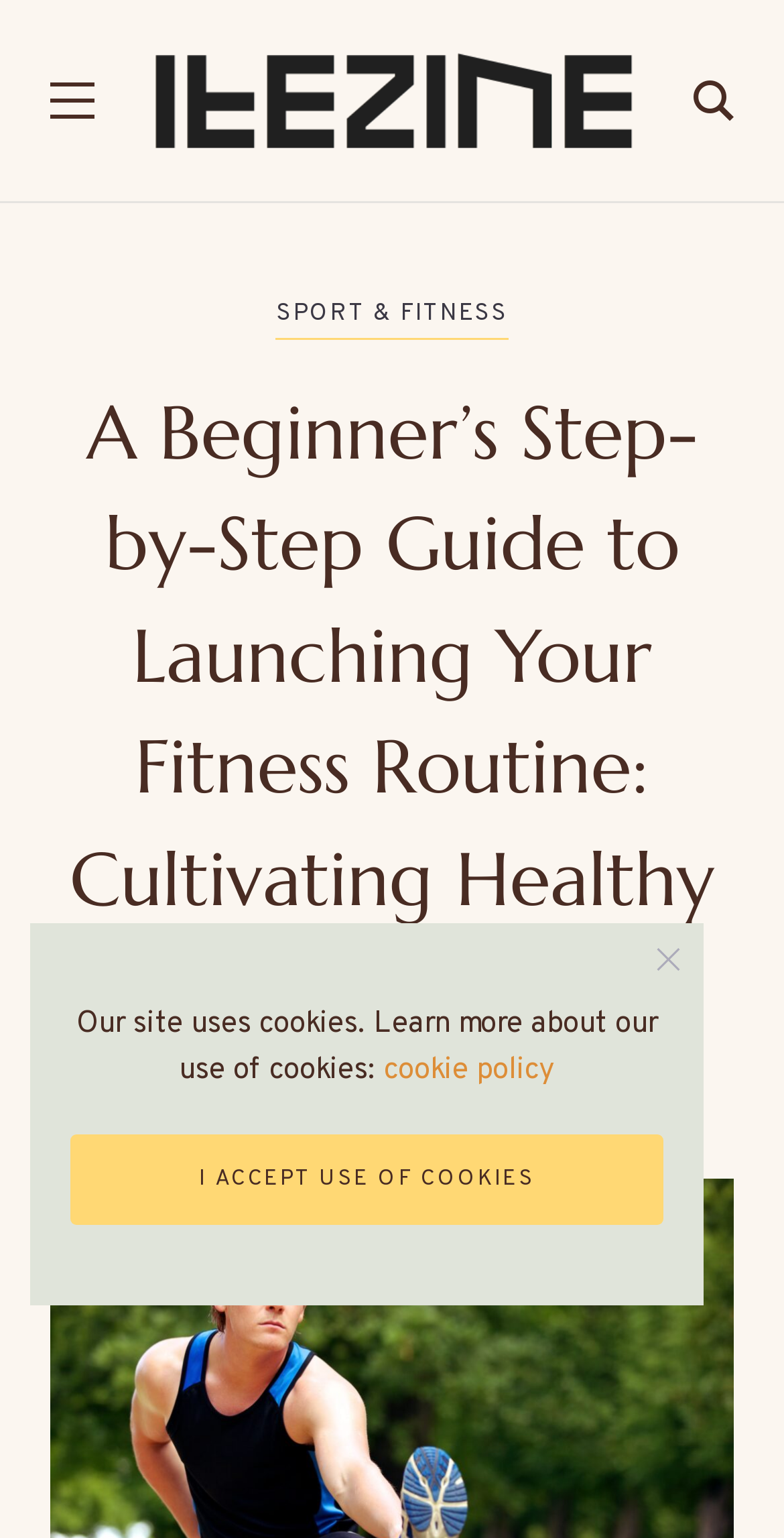Please determine the bounding box coordinates of the element to click on in order to accomplish the following task: "Share this post". Ensure the coordinates are four float numbers ranging from 0 to 1, i.e., [left, top, right, bottom].

None